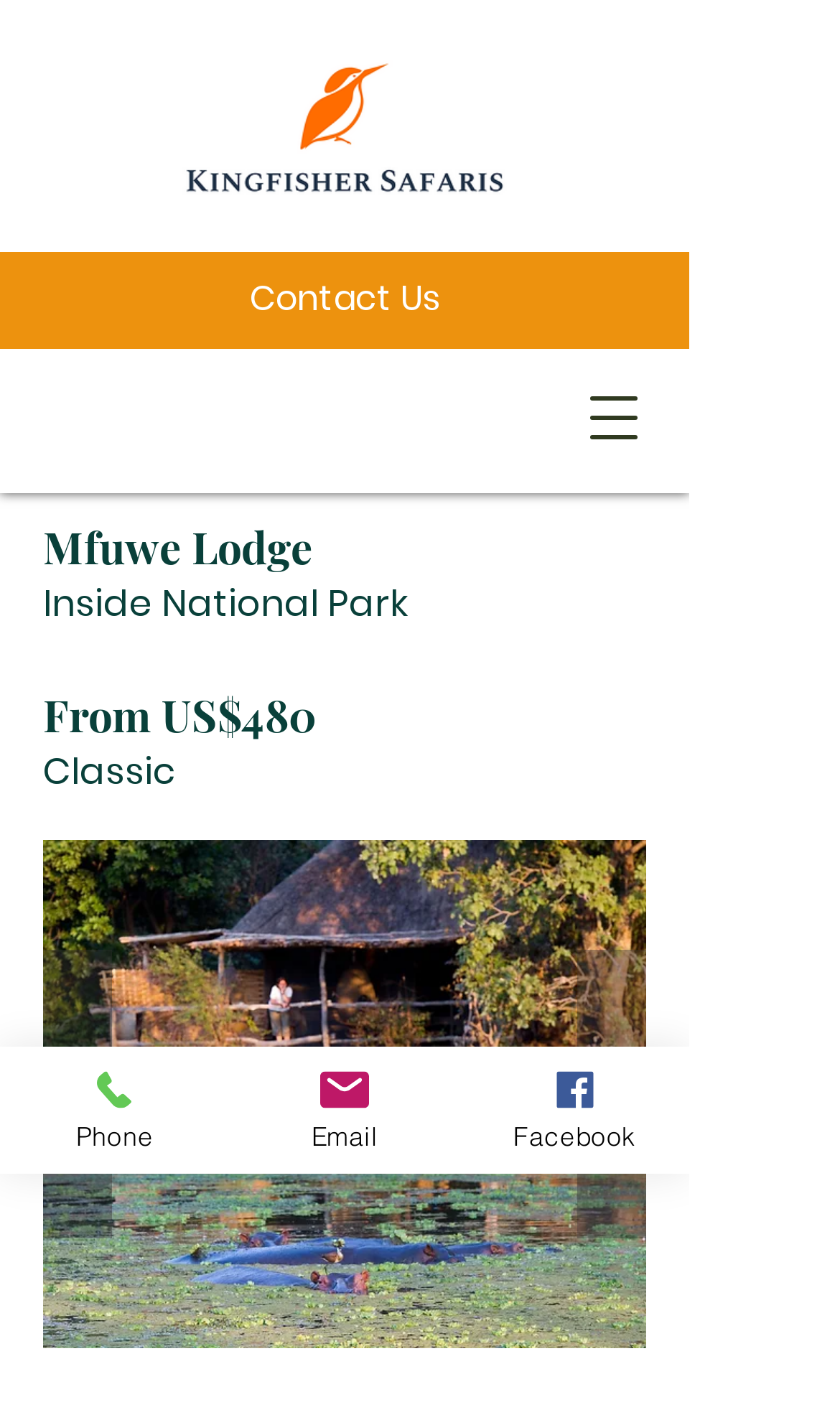What is the price range of the lodge?
Based on the image, answer the question with as much detail as possible.

The price range of the lodge can be found in the heading element with the text 'From US$480' which is located below the lodge's name.